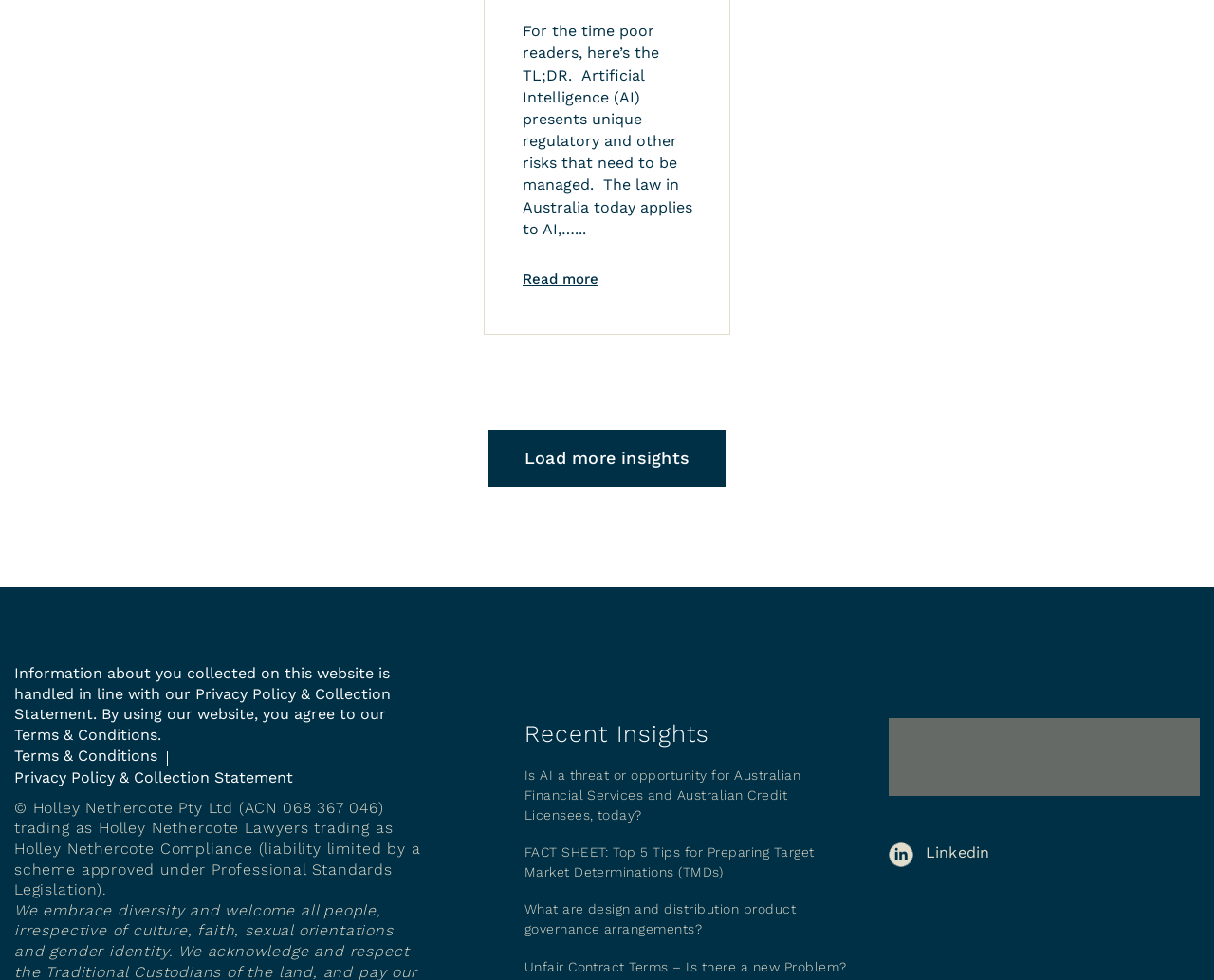Please specify the coordinates of the bounding box for the element that should be clicked to carry out this instruction: "View terms and conditions". The coordinates must be four float numbers between 0 and 1, formatted as [left, top, right, bottom].

[0.012, 0.762, 0.13, 0.781]